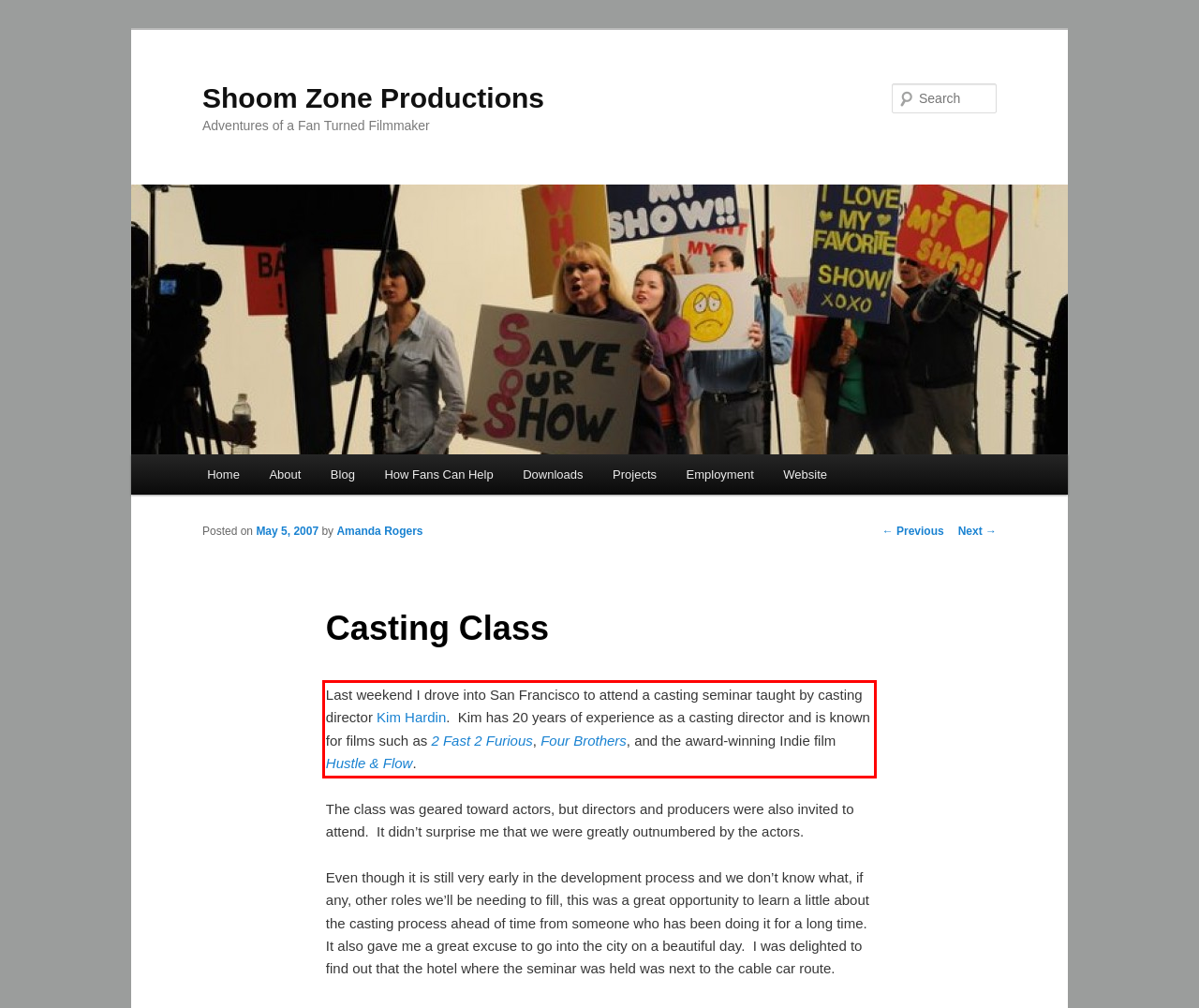Identify the text inside the red bounding box in the provided webpage screenshot and transcribe it.

Last weekend I drove into San Francisco to attend a casting seminar taught by casting director Kim Hardin. Kim has 20 years of experience as a casting director and is known for films such as 2 Fast 2 Furious, Four Brothers, and the award-winning Indie film Hustle & Flow.